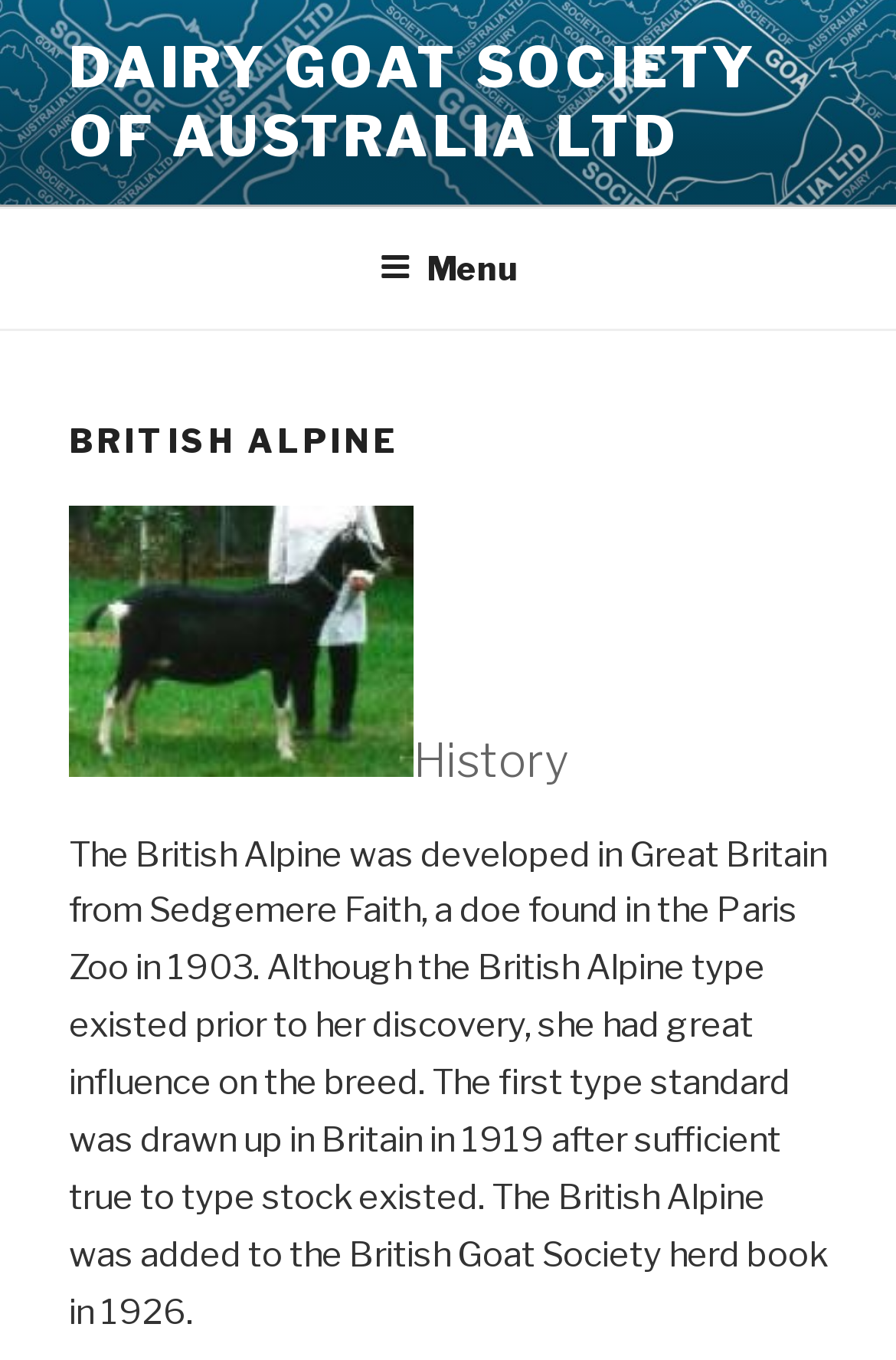What is the history of the British Alpine goat breed?
Based on the image, provide a one-word or brief-phrase response.

Developed in Great Britain